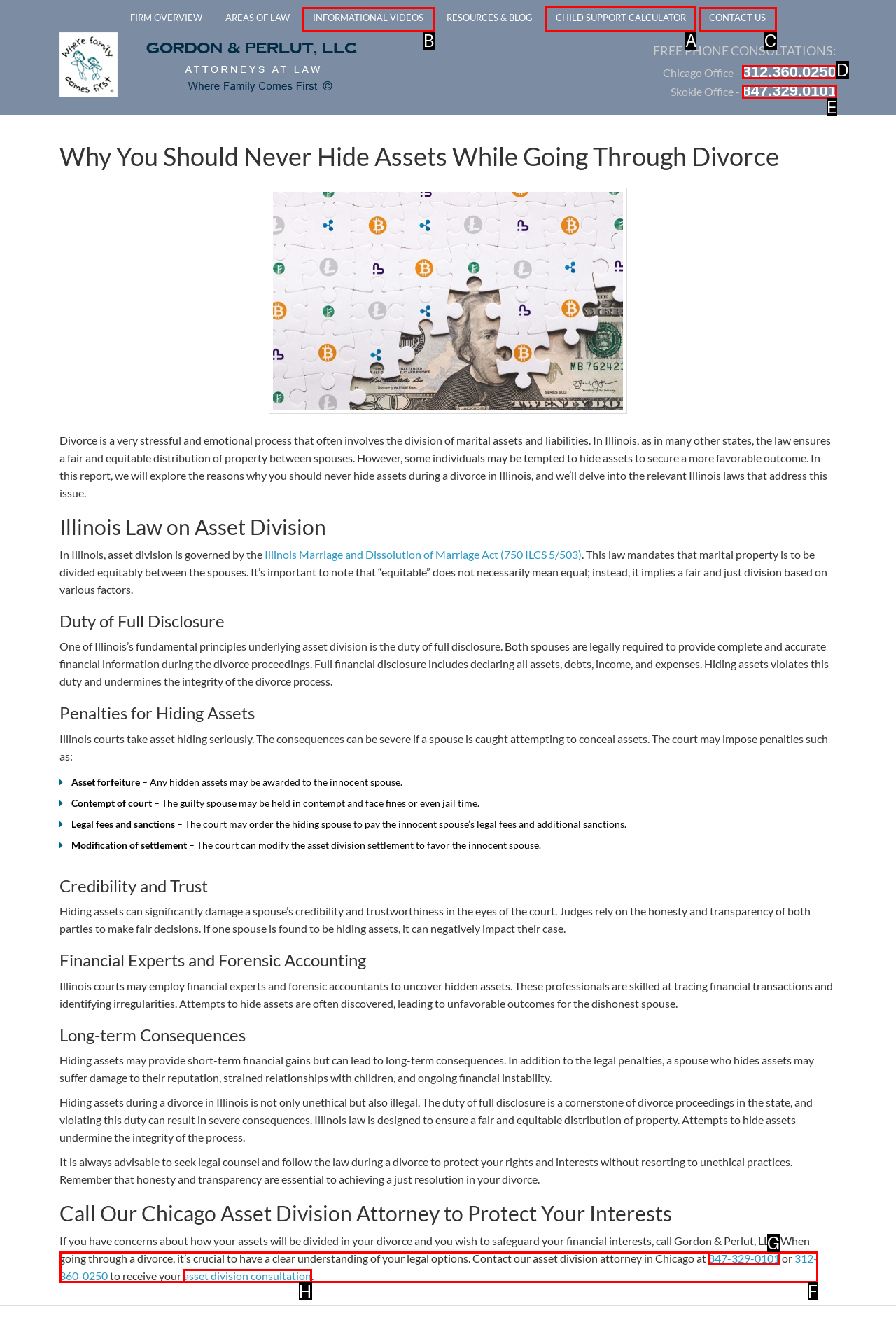Identify the letter of the option that should be selected to accomplish the following task: Click CHILD SUPPORT CALCULATOR. Provide the letter directly.

A